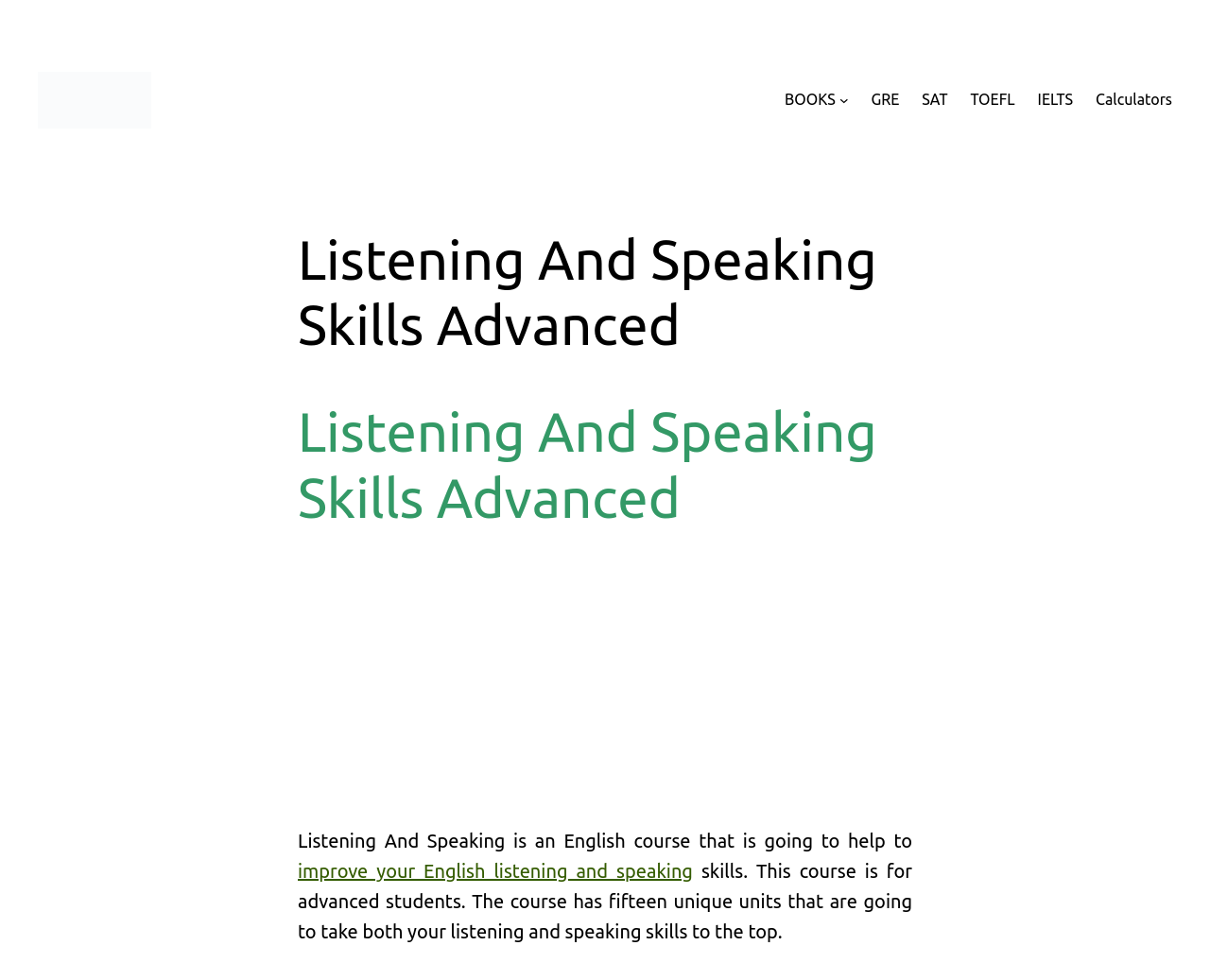Identify the bounding box coordinates of the part that should be clicked to carry out this instruction: "Click on the Superingenious logo".

[0.031, 0.073, 0.125, 0.131]